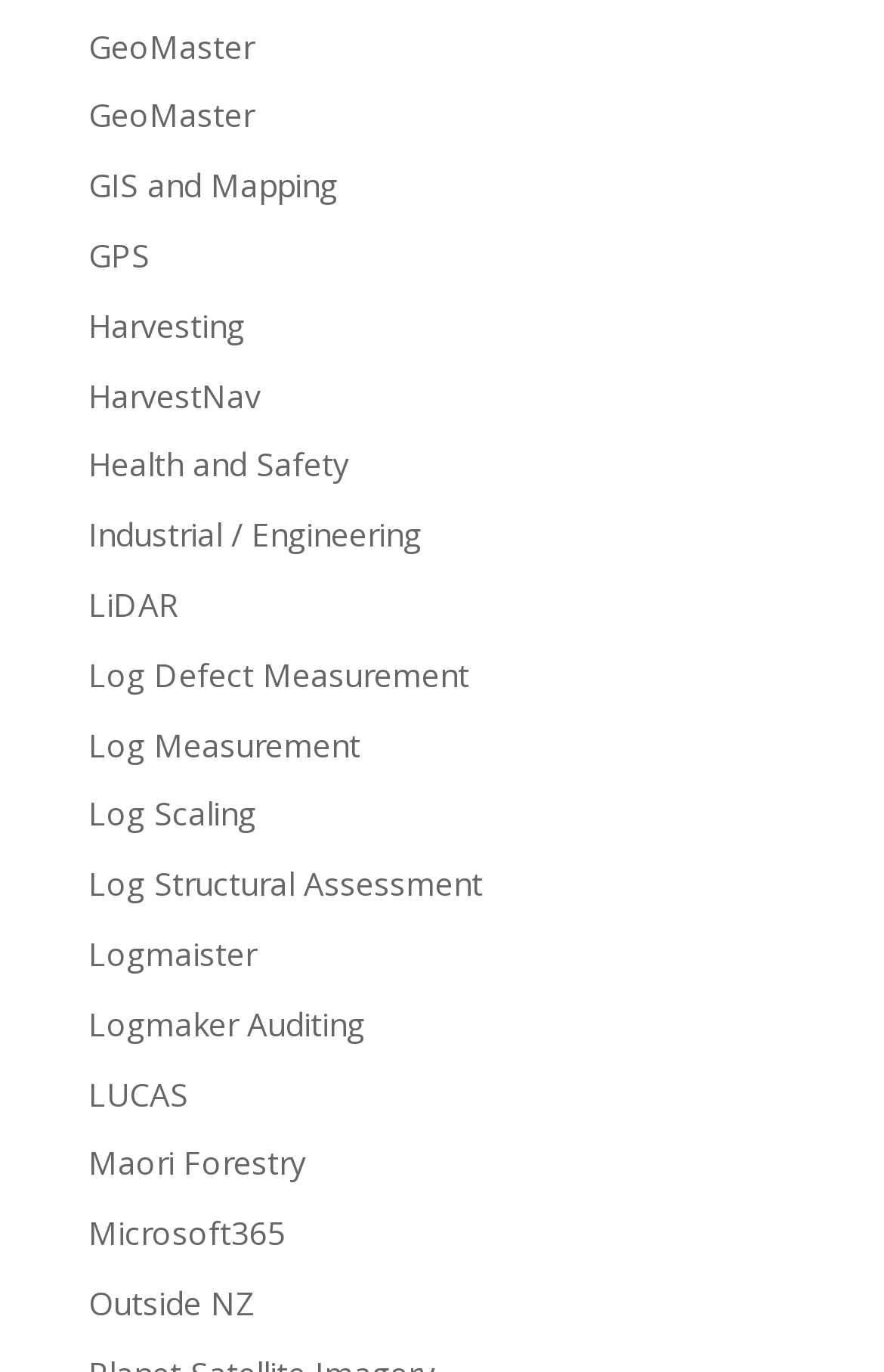Find the bounding box coordinates of the element I should click to carry out the following instruction: "explore Microsoft365".

[0.1, 0.883, 0.323, 0.914]